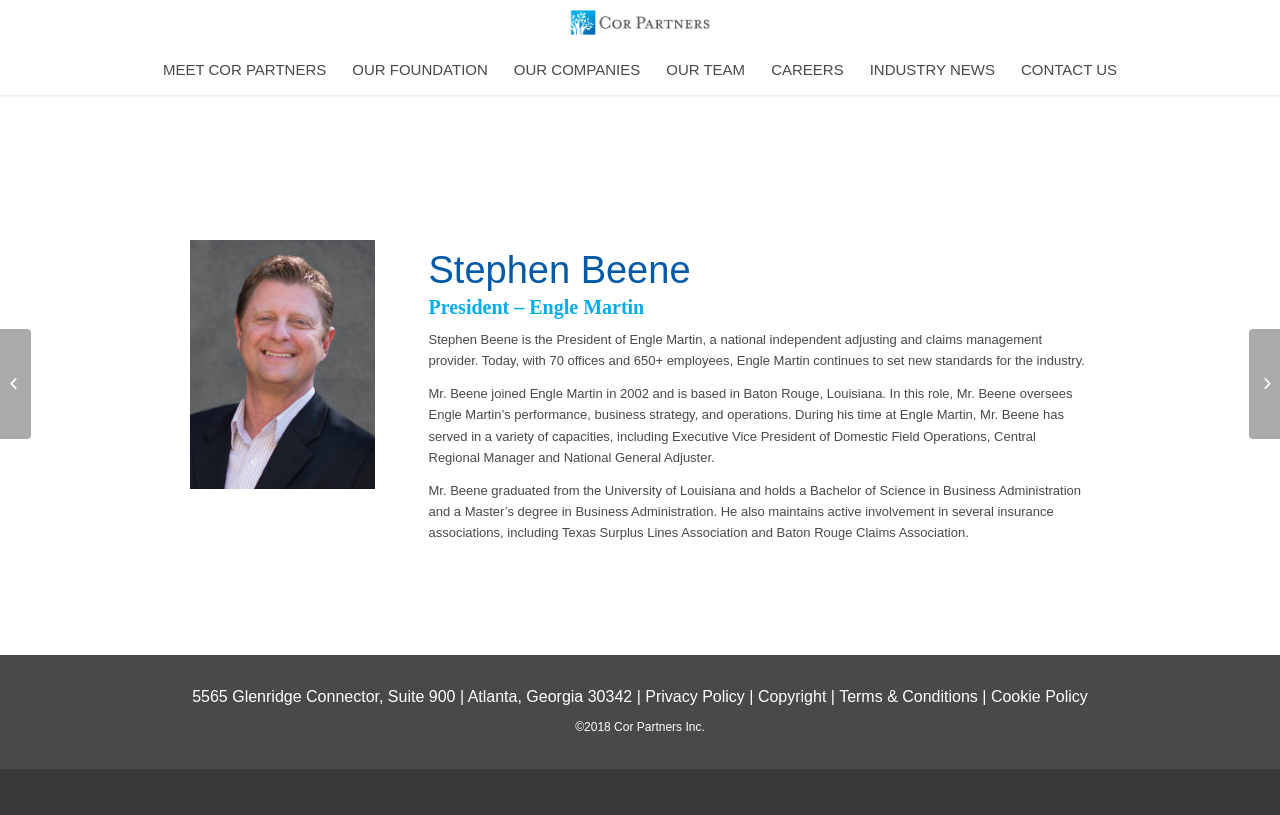Locate the bounding box coordinates of the area that needs to be clicked to fulfill the following instruction: "View the profile of Stephen Beene". The coordinates should be in the format of four float numbers between 0 and 1, namely [left, top, right, bottom].

[0.335, 0.294, 0.852, 0.358]